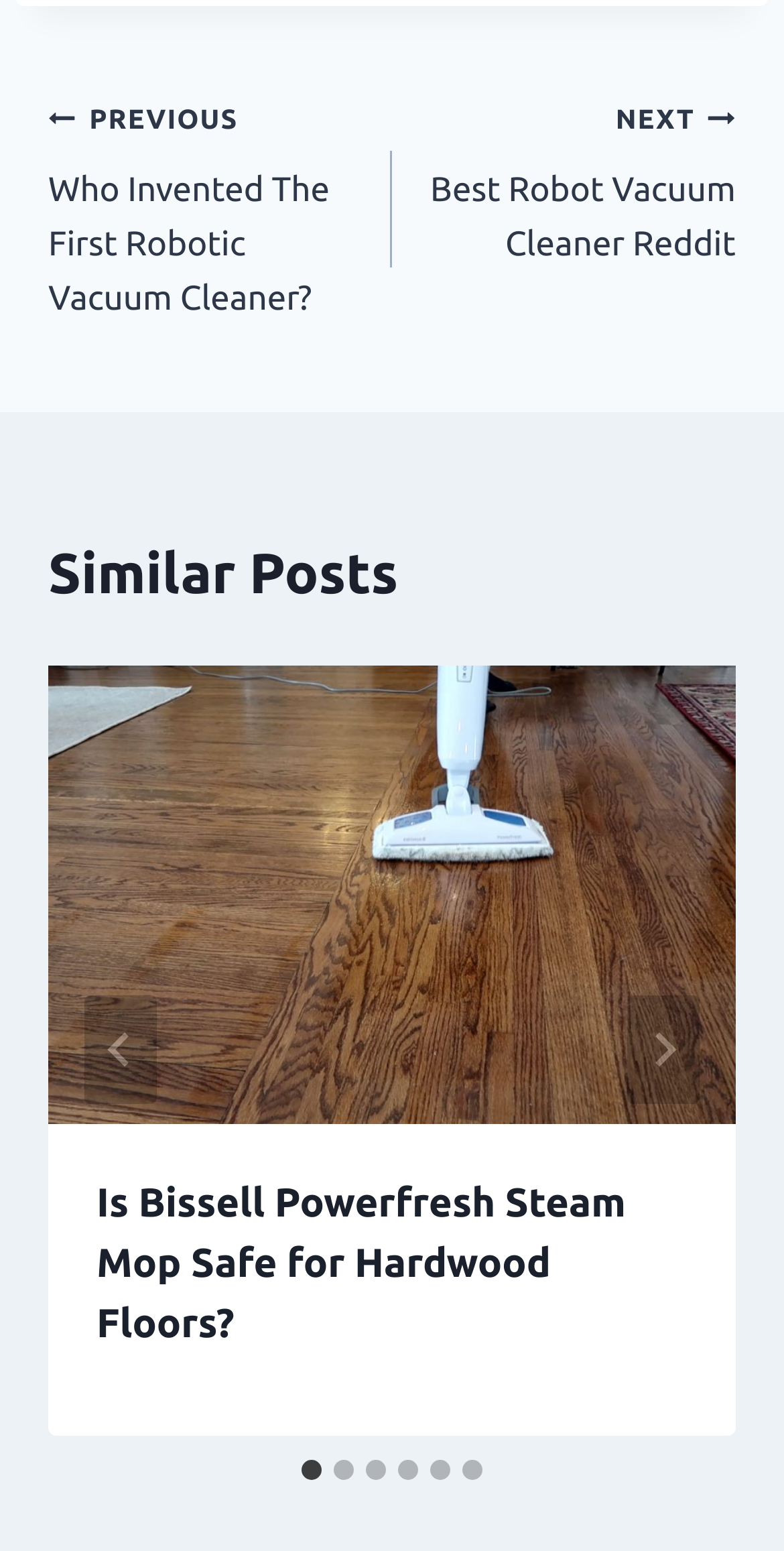Provide your answer in one word or a succinct phrase for the question: 
What is the purpose of the 'Go to last slide' button?

To navigate to the last slide